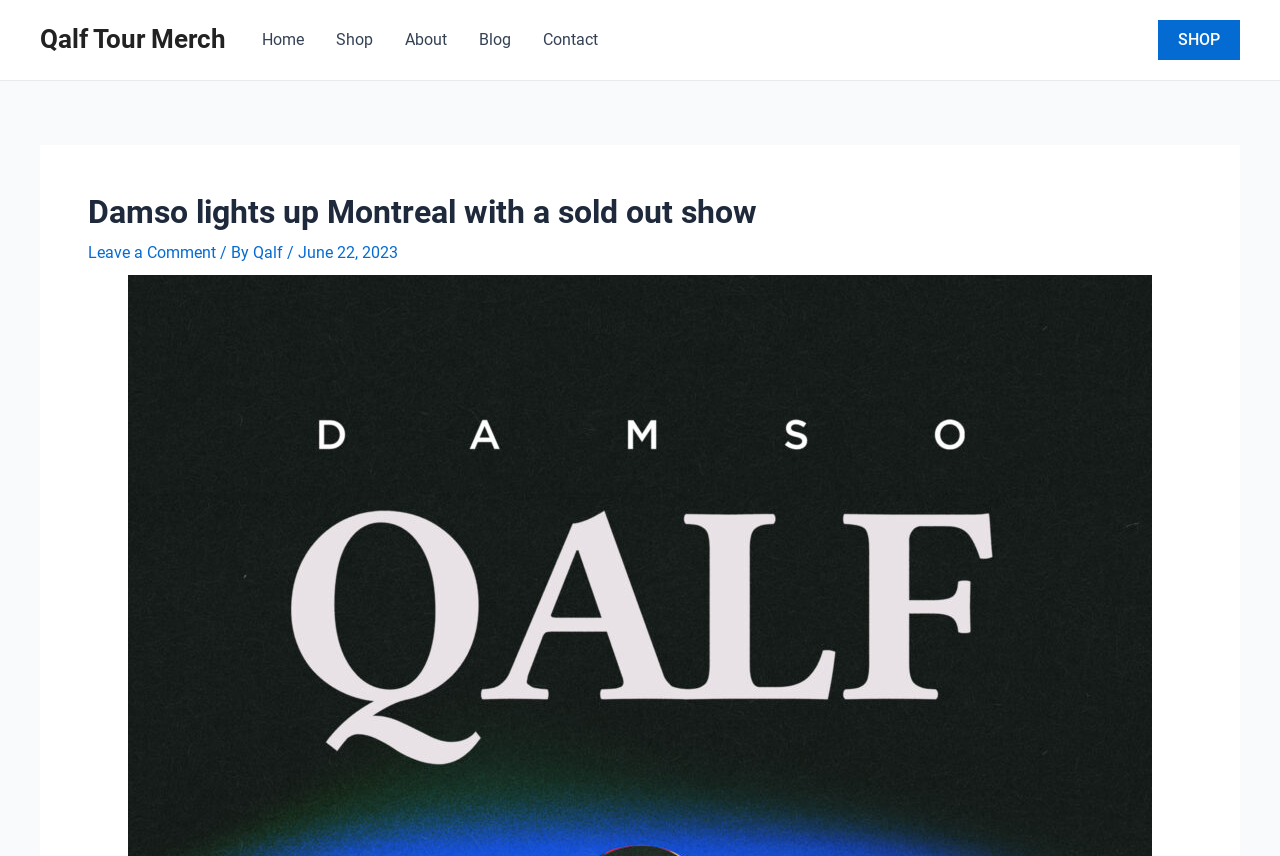Determine the bounding box coordinates of the element that should be clicked to execute the following command: "check blog posts".

[0.362, 0.0, 0.412, 0.093]